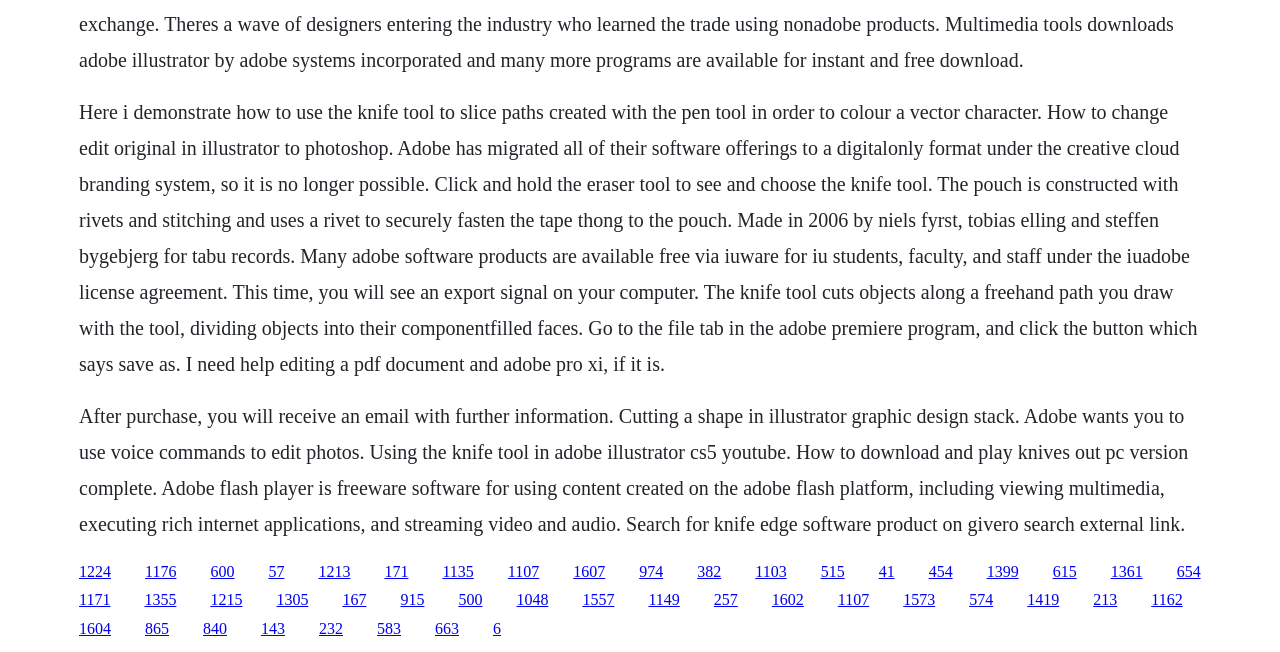What is the main topic of this webpage?
With the help of the image, please provide a detailed response to the question.

Based on the content of the webpage, it appears to be discussing various topics related to Adobe software, including how to use the knife tool in Adobe Illustrator, downloading Adobe software, and editing PDF documents with Adobe Pro XI.